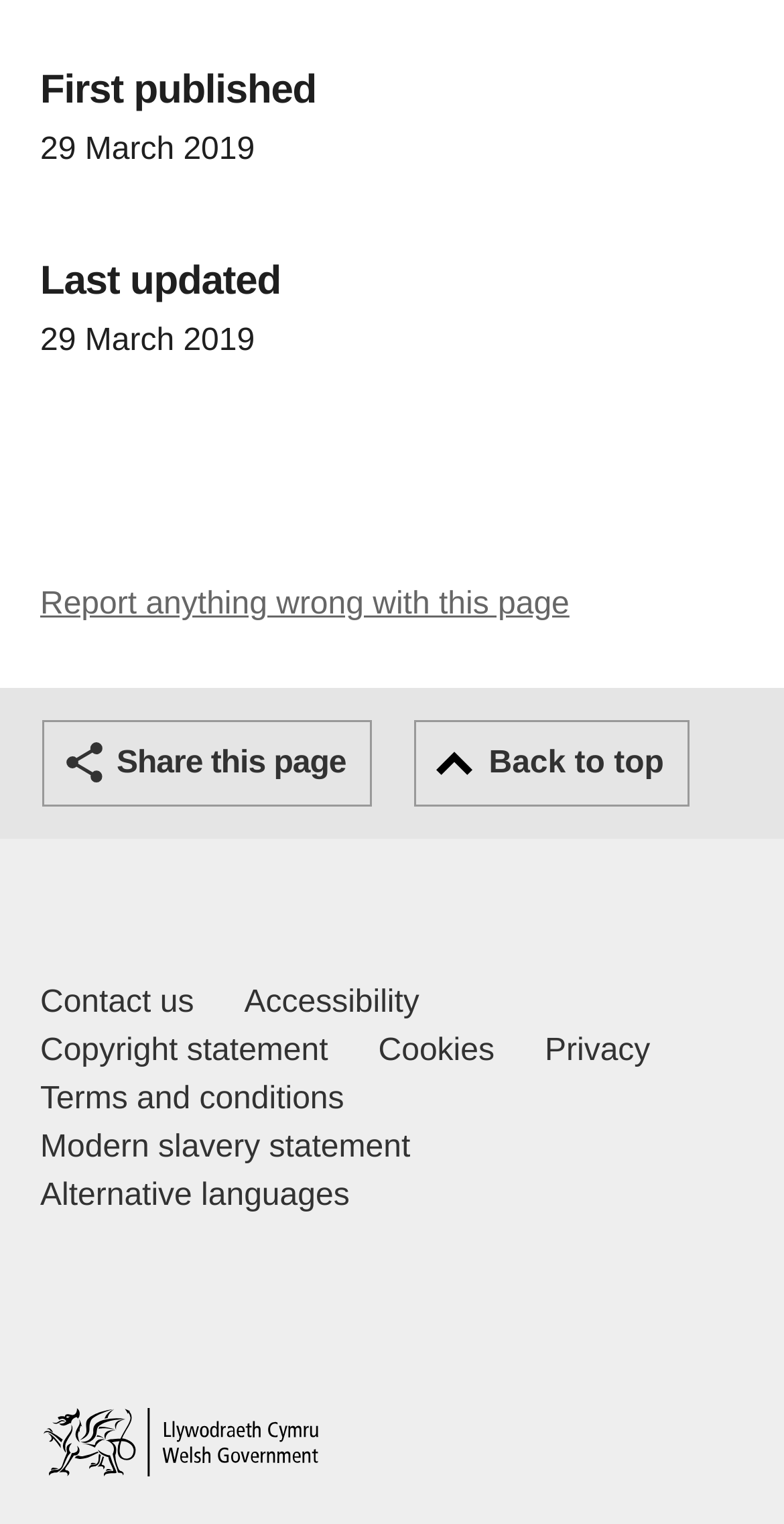What is the purpose of the button at the bottom right? Observe the screenshot and provide a one-word or short phrase answer.

Back to top